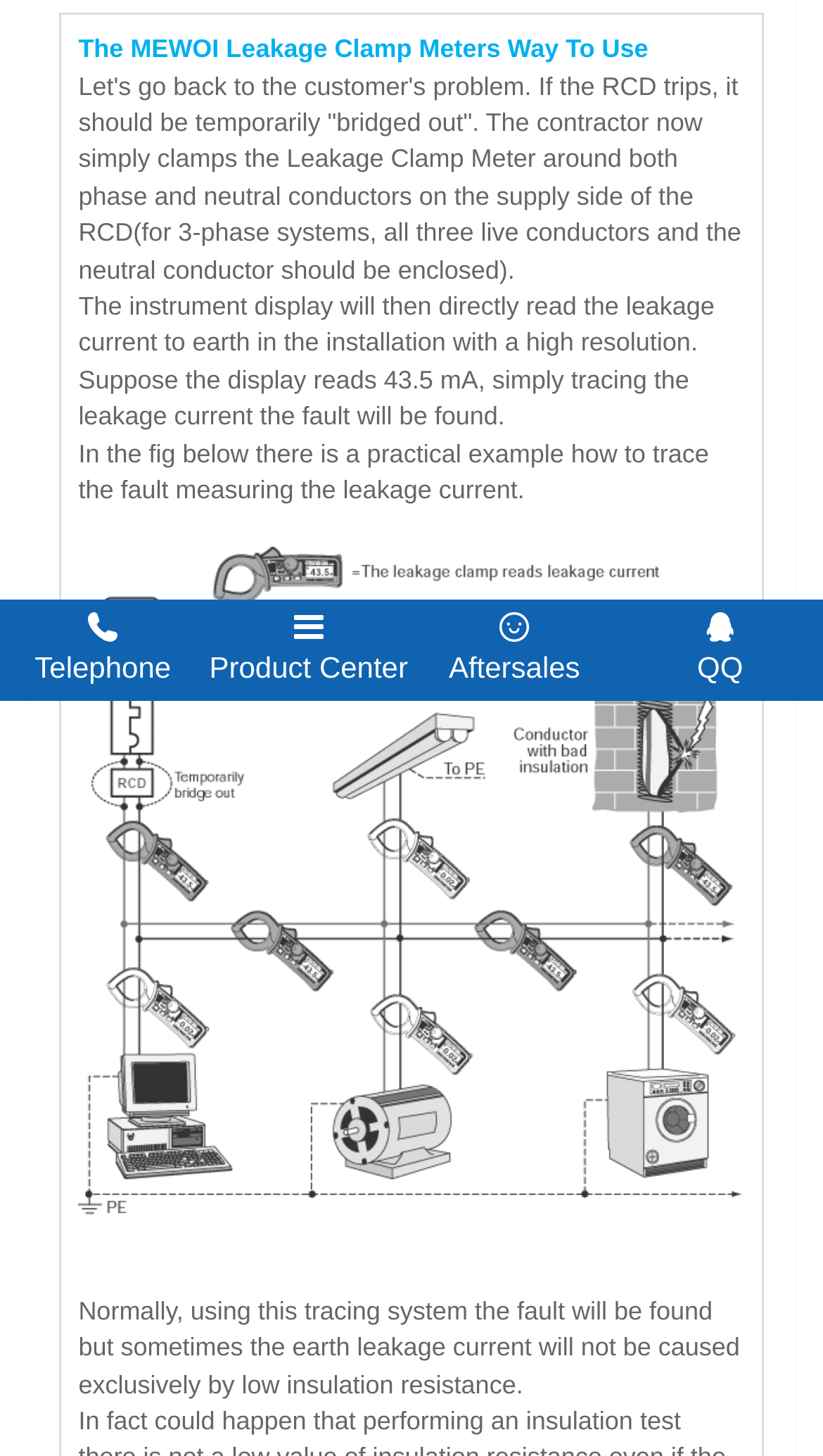Using floating point numbers between 0 and 1, provide the bounding box coordinates in the format (top-left x, top-left y, bottom-right x, bottom-right y). Locate the UI element described here: QQ

[0.847, 0.412, 0.903, 0.481]